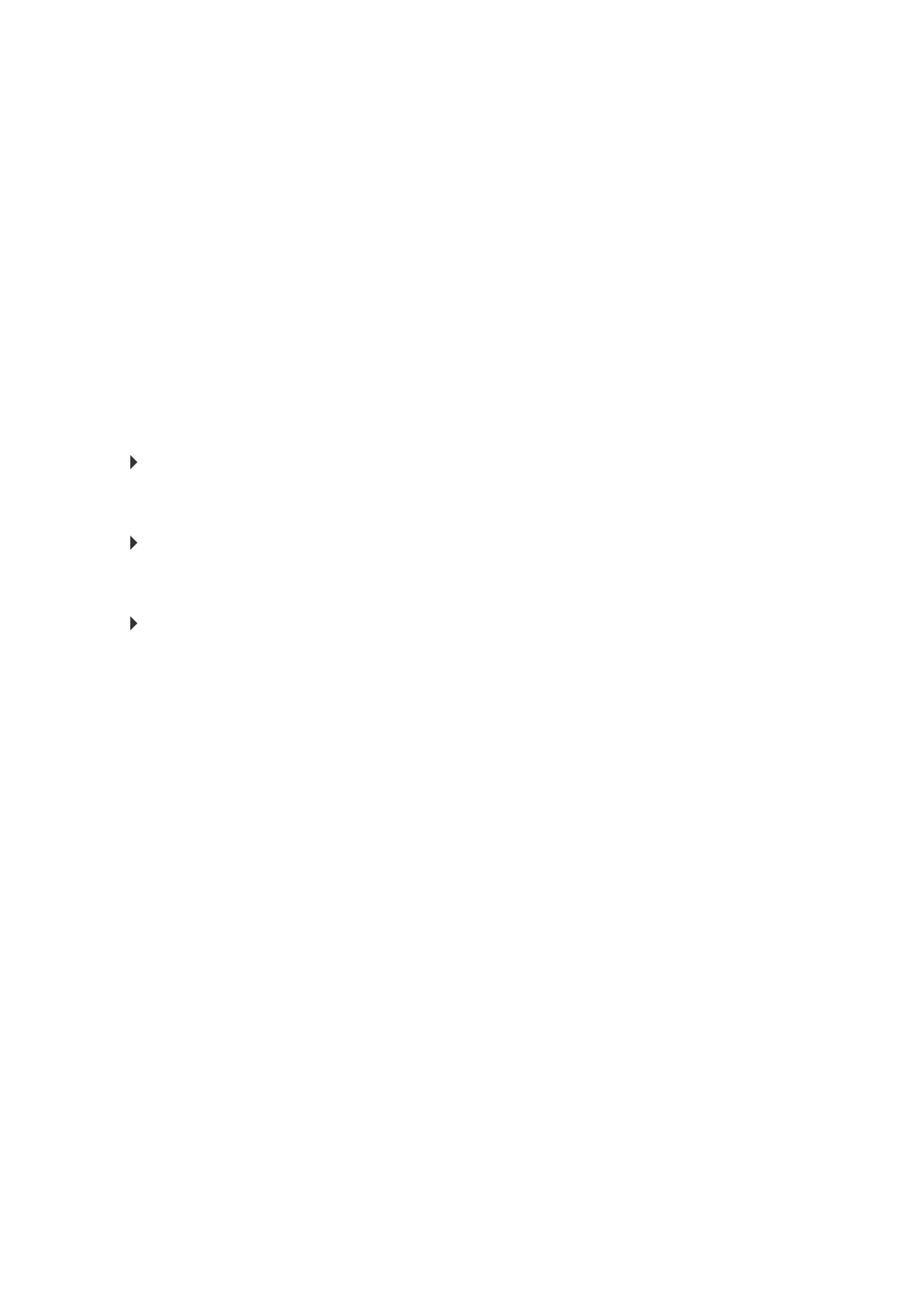Provide a one-word or short-phrase answer to the question:
What is the platform used to power the website?

WordPress